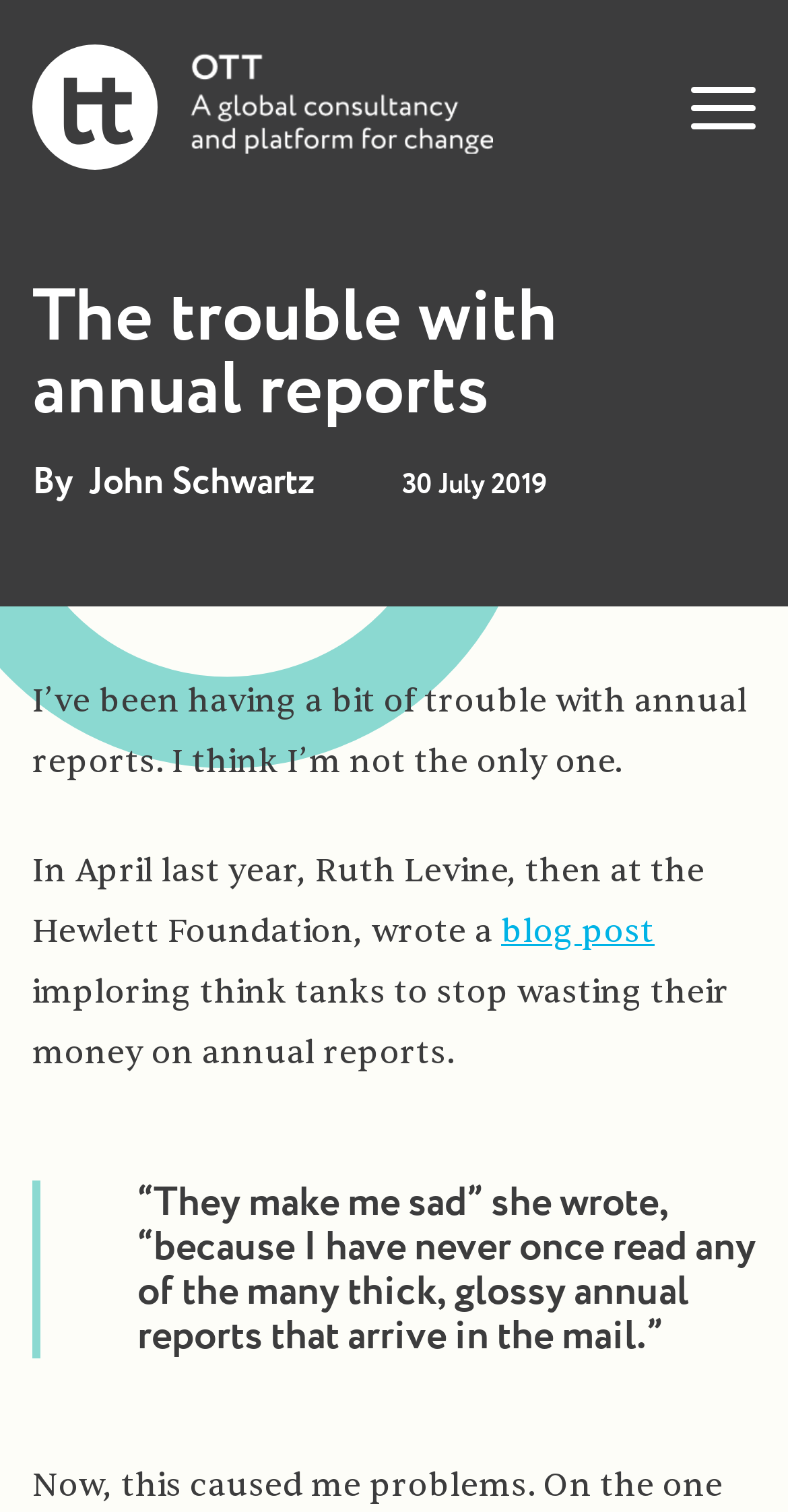Provide a thorough description of the webpage's content and layout.

The webpage is about an article titled "The trouble with annual reports" on a website called "On Think Tanks". At the top left corner, there is a link to the website's homepage labeled "OTT" accompanied by two images, one of which is also labeled "OTT". On the top right corner, there is a button to open the menu.

Below the title, there is a heading that reads "The trouble with annual reports". The author's name, "John Schwartz", is mentioned alongside the date "30 July 2019". The main content of the article starts with a paragraph that expresses the author's struggle with annual reports, followed by a mention of a blog post written by Ruth Levine, who criticized think tanks for wasting money on annual reports.

The article also includes a blockquote that quotes Ruth Levine's words, saying that annual reports make her sad because she has never read any of the many thick, glossy reports that arrive in the mail. The blockquote is positioned near the bottom of the page. Overall, the webpage has a simple layout with a focus on the article's content.